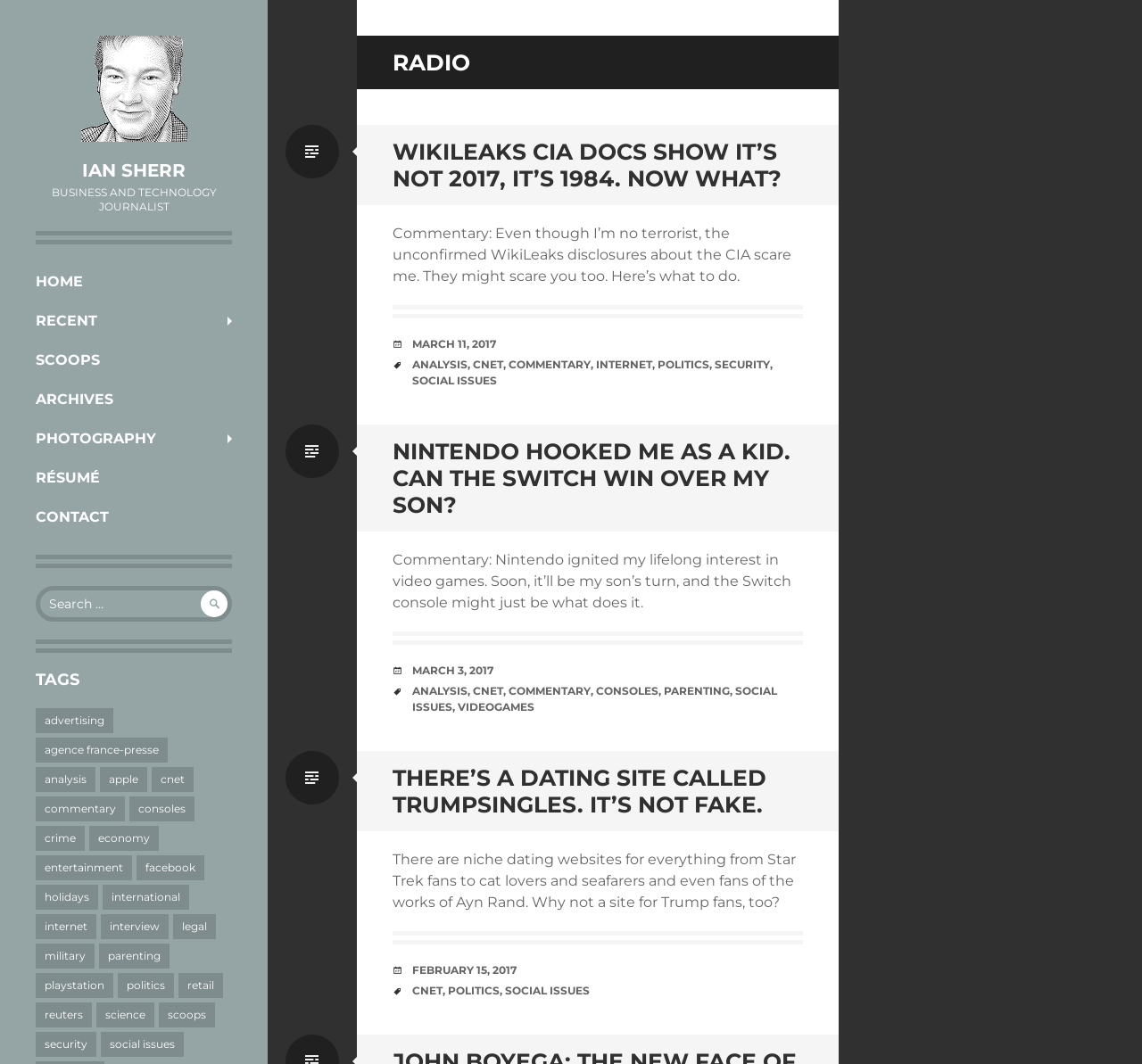Show the bounding box coordinates of the element that should be clicked to complete the task: "view archives".

[0.0, 0.357, 0.234, 0.394]